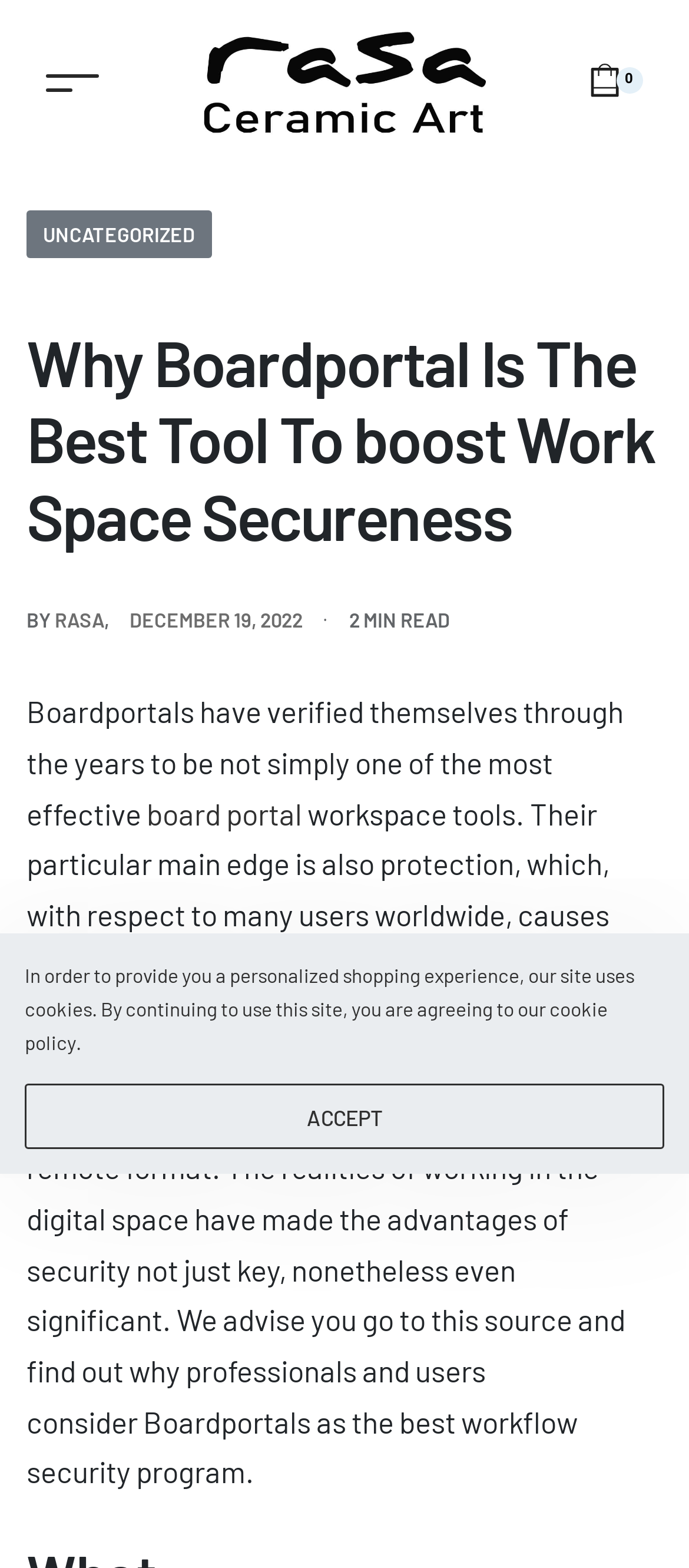Determine the bounding box coordinates of the UI element described by: "board portal".

[0.213, 0.507, 0.438, 0.529]